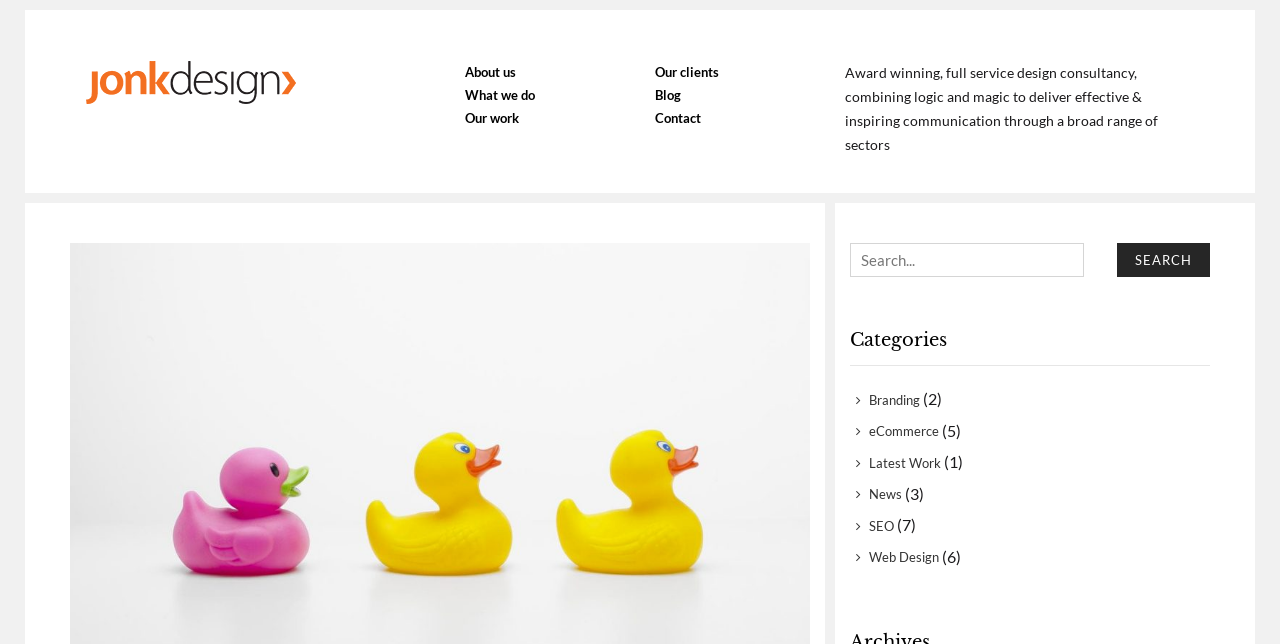Determine the bounding box coordinates for the area you should click to complete the following instruction: "Click the 'Branding' category".

[0.664, 0.598, 0.719, 0.647]